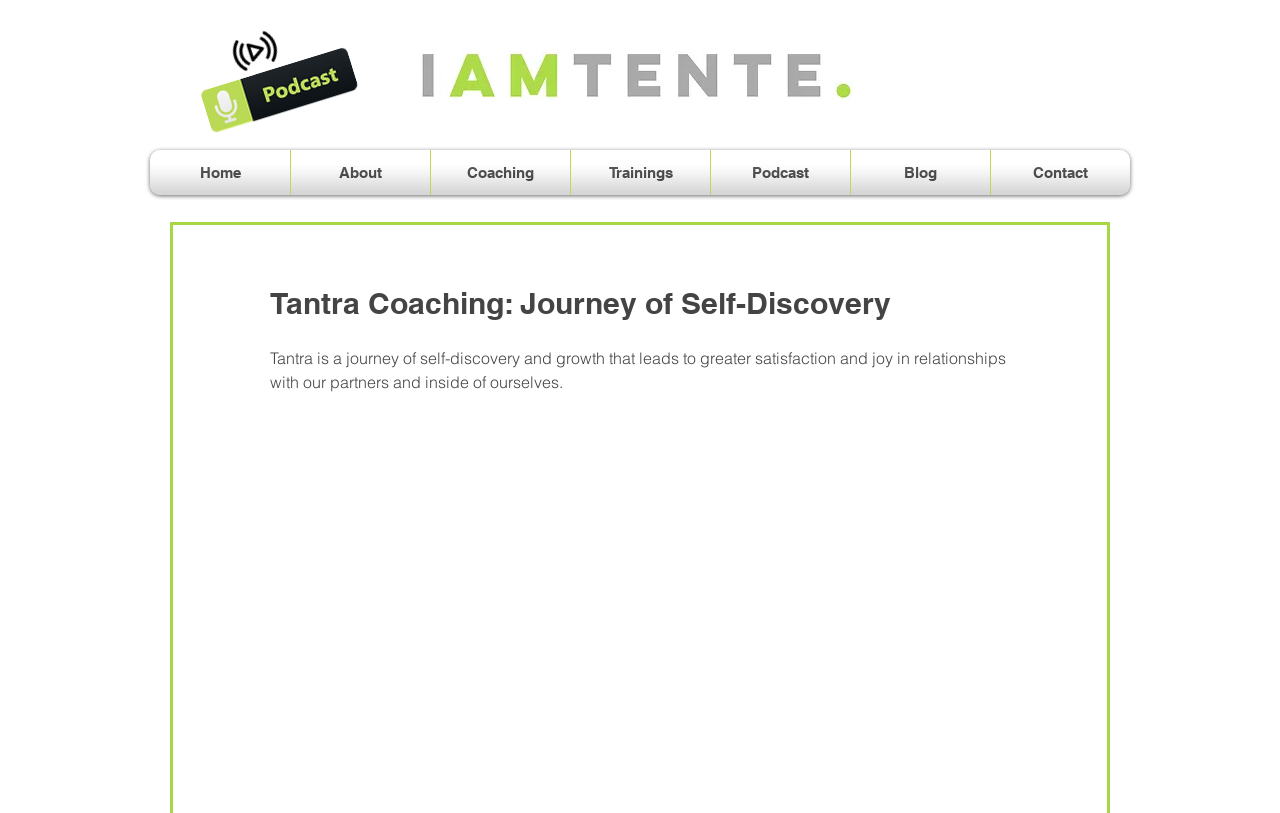Identify and provide the main heading of the webpage.

Tantra Coaching: Journey of Self-Discovery